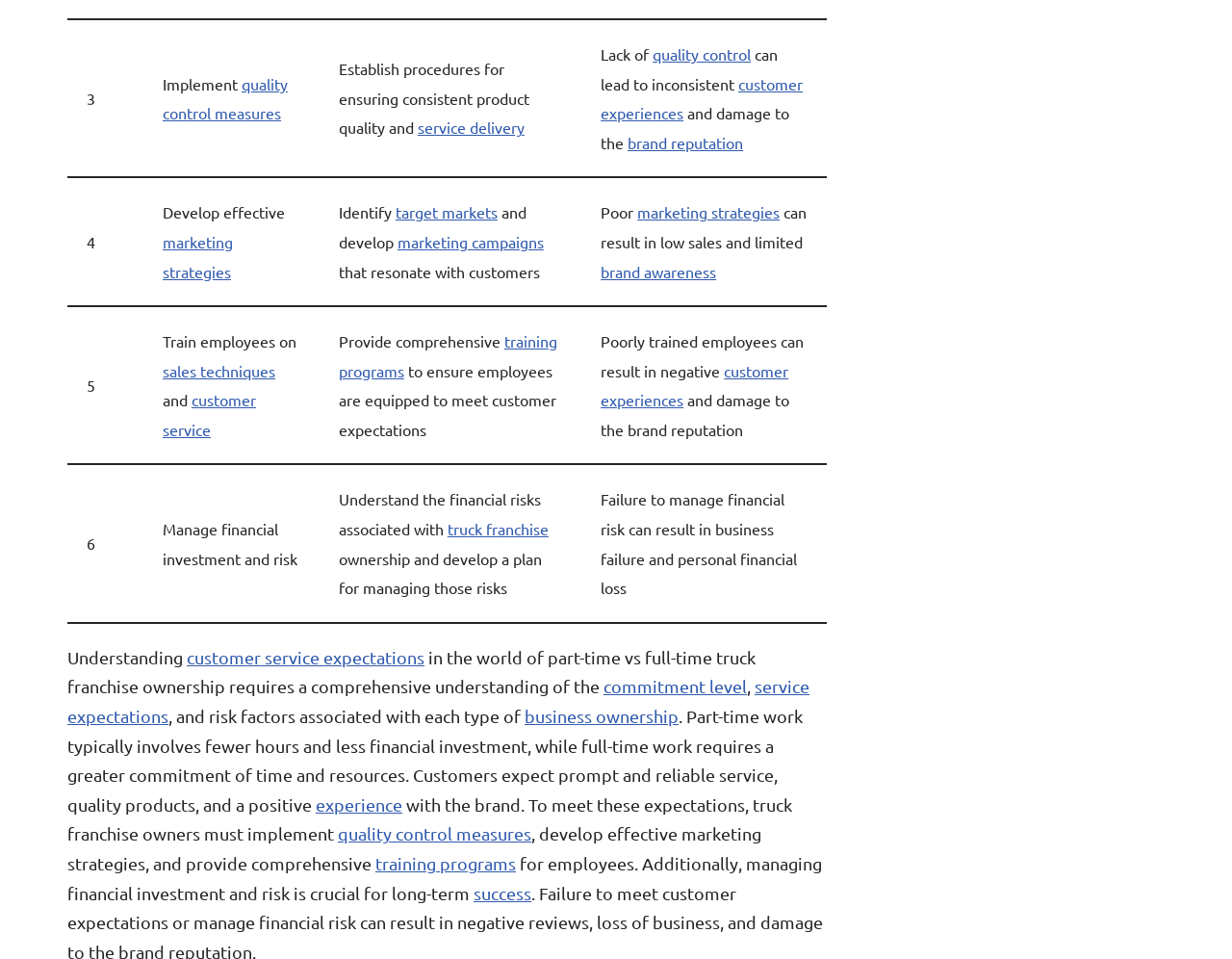Give a concise answer of one word or phrase to the question: 
What do customers expect from truck franchise owners?

Prompt and reliable service, quality products, and a positive experience